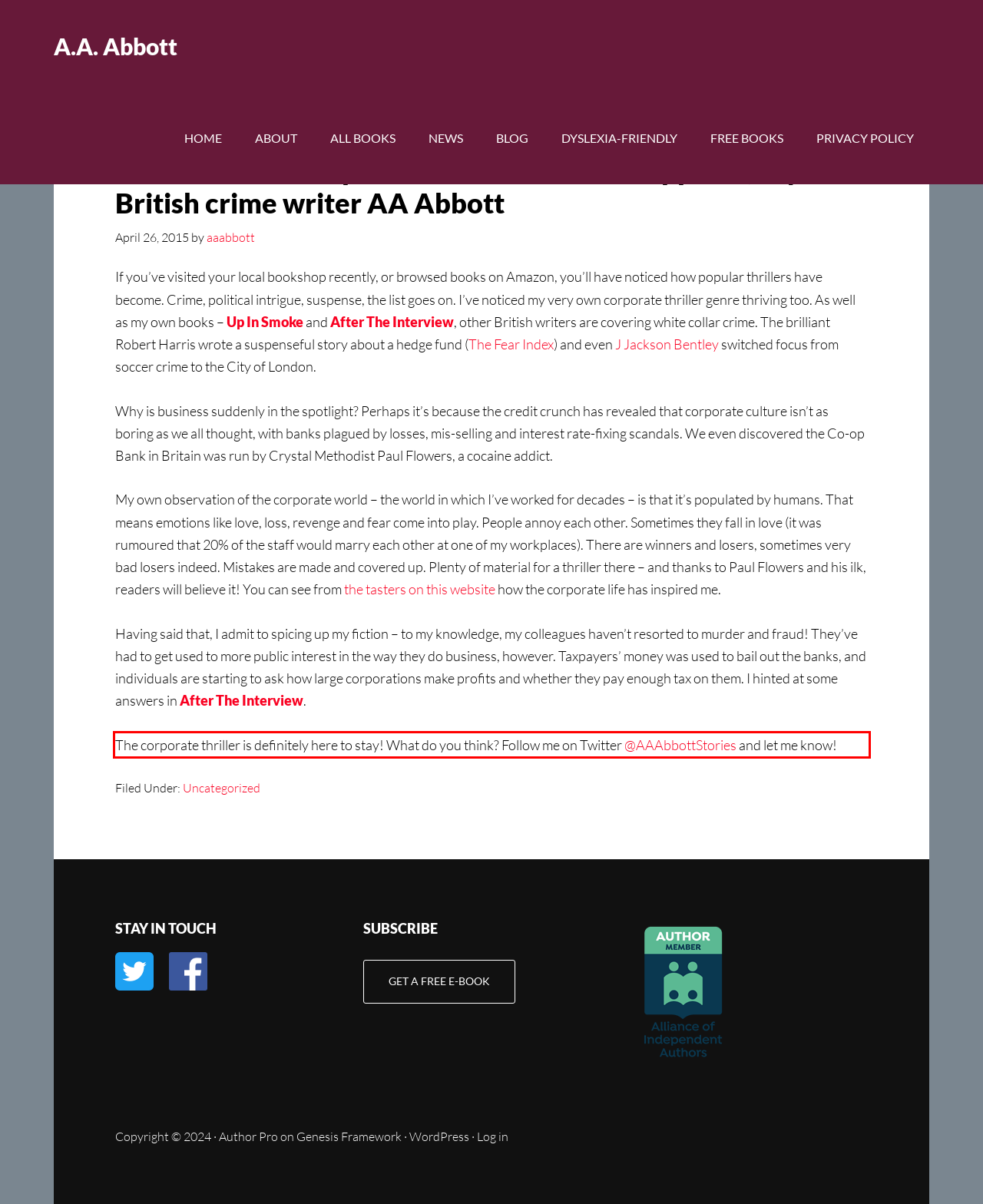Using OCR, extract the text content found within the red bounding box in the given webpage screenshot.

The corporate thriller is definitely here to stay! What do you think? Follow me on Twitter @AAAbbottStories and let me know!